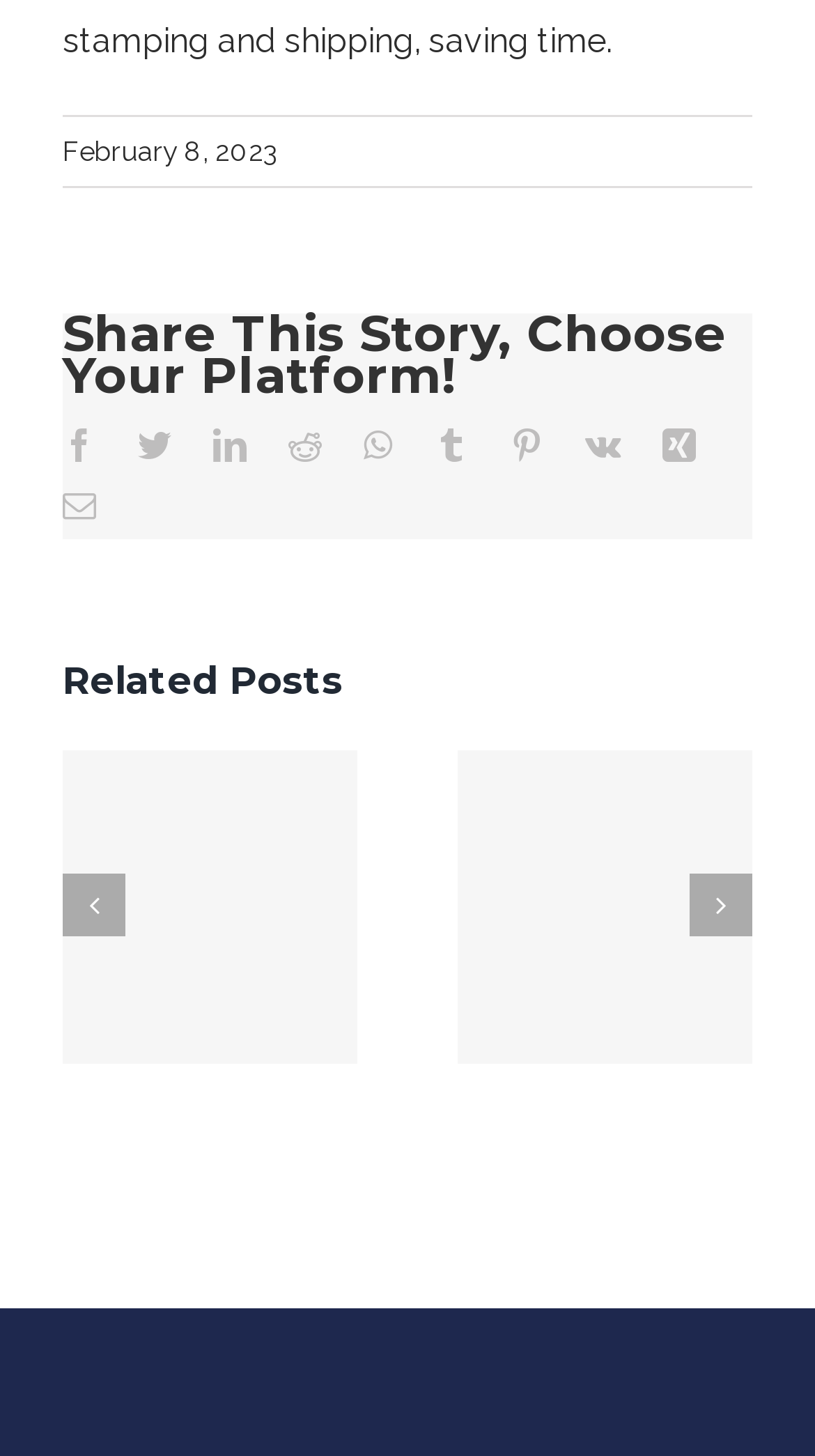Look at the image and give a detailed response to the following question: What is the position of the LinkedIn sharing option?

The LinkedIn sharing option is the third option in the list of social media platforms available for sharing, positioned horizontally after Facebook and Twitter.